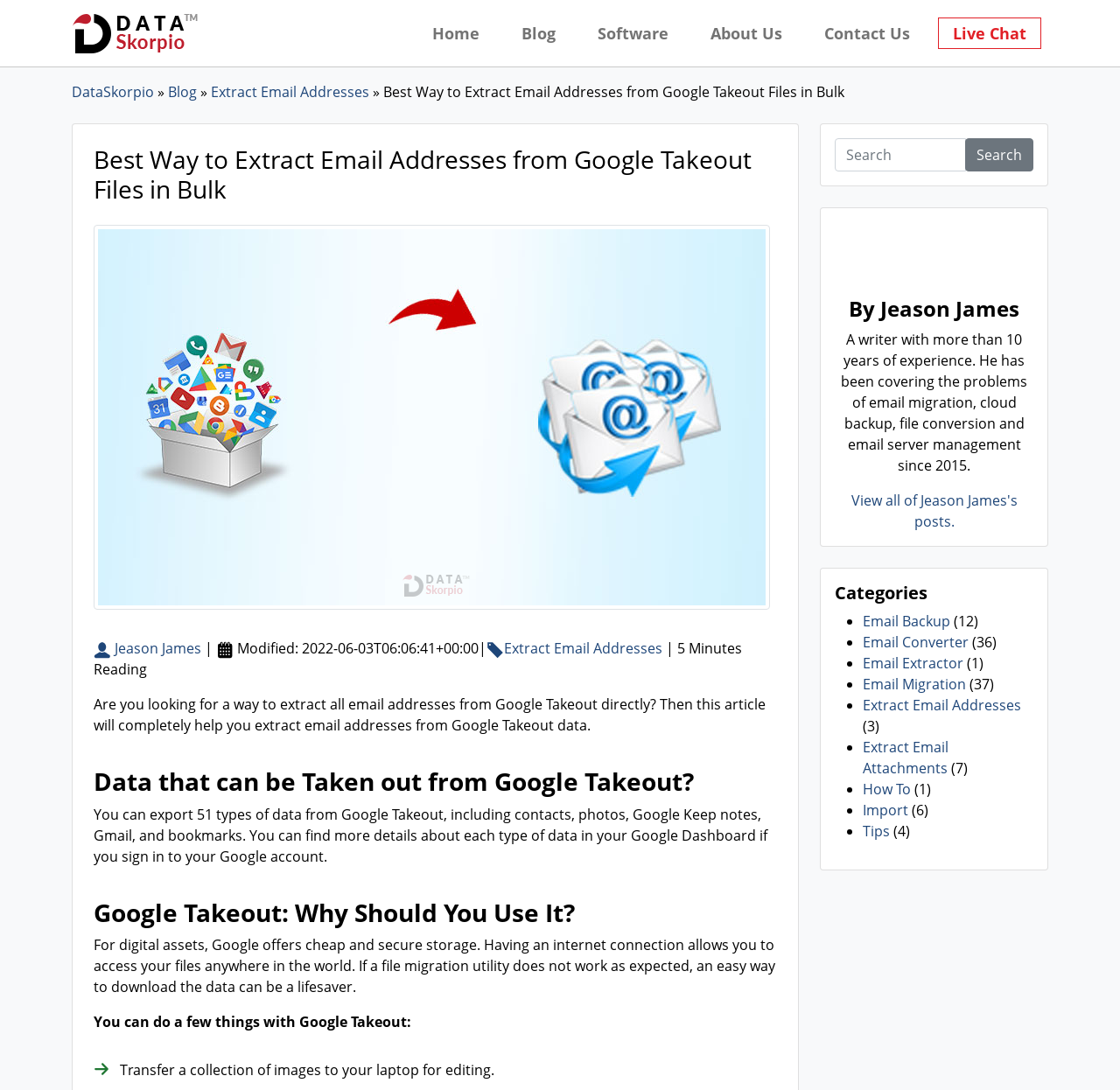Please find the bounding box coordinates for the clickable element needed to perform this instruction: "Click the 'Home' link".

None